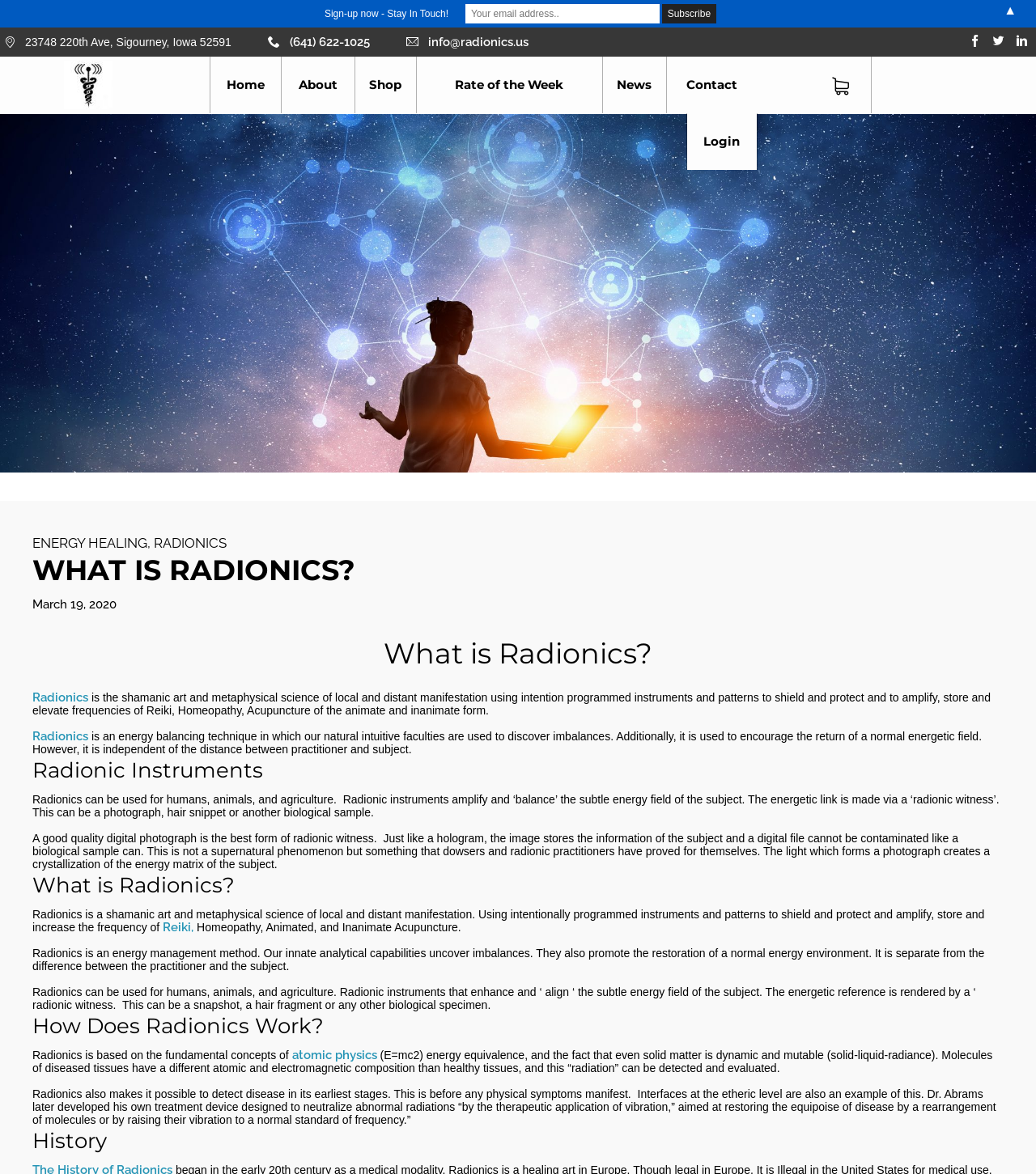Given the element description Mystic Mag Interview (link), predict the bounding box coordinates for the UI element in the webpage screenshot. The format should be (top-left x, top-left y, bottom-right x, bottom-right y), and the values should be between 0 and 1.

[0.239, 0.116, 0.332, 0.153]